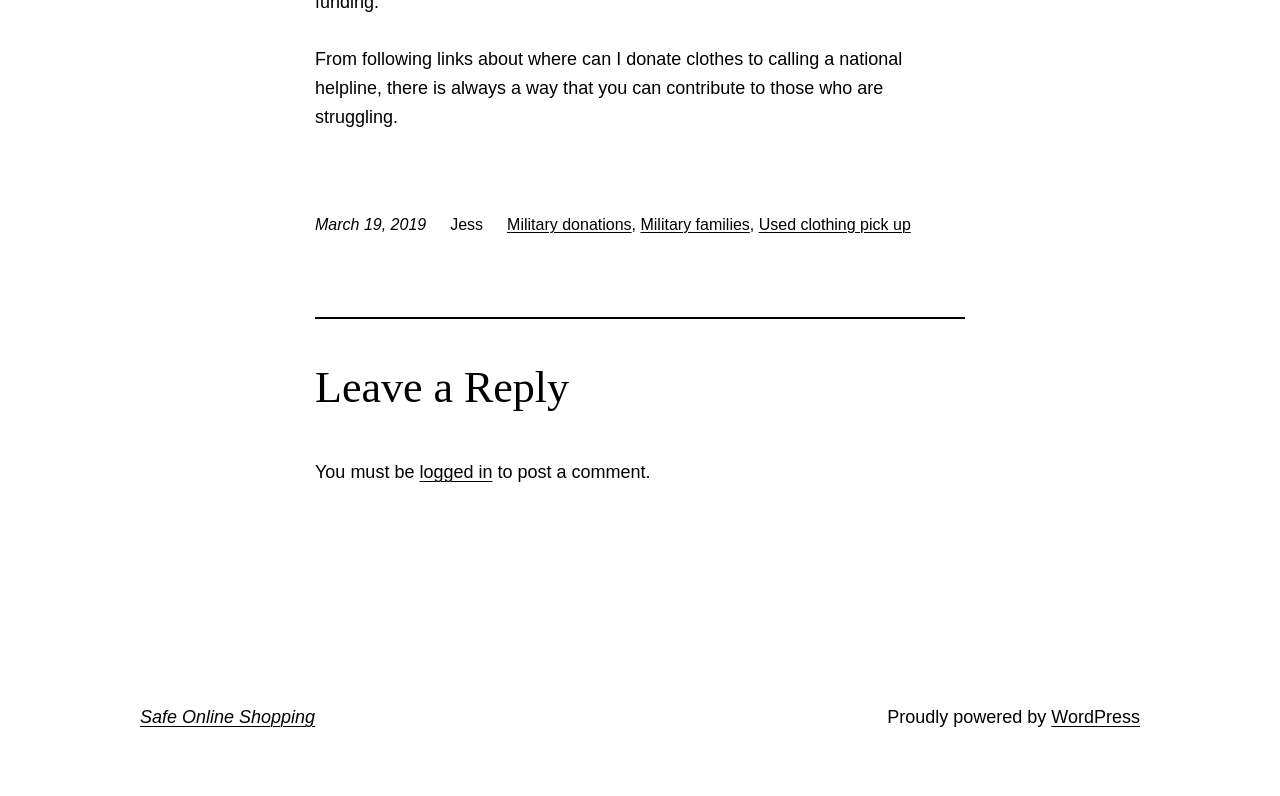Provide the bounding box coordinates of the HTML element this sentence describes: "Used clothing pick up".

[0.593, 0.271, 0.712, 0.293]